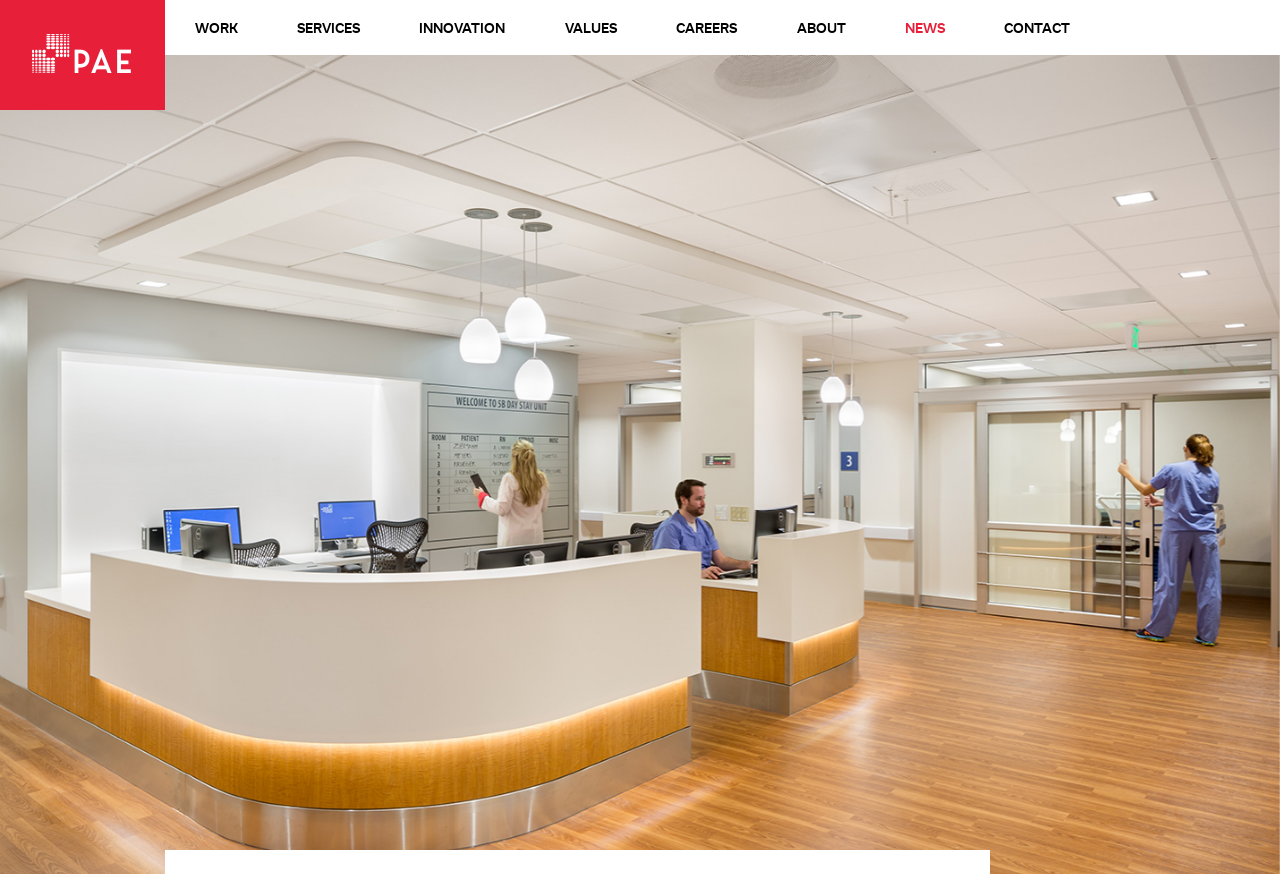Create a detailed summary of the webpage's content and design.

The webpage is about PAE, a mechanical and electrical engineering company that focuses on sustainability and high-performing buildings. At the top left corner, there is a link with an image, and another image is placed to its right. Below these images, there are three main sections: "WORK", "SERVICES", and "INNOVATION", each with its own set of links.

The "WORK" section is divided into three categories: "BY SUSTAINABILITY", "BY SECTOR", and "BY OFFICE". Under "BY SUSTAINABILITY", there are links to "Living Buildings + Net-Zero", "High-performing buildings", "All-Electric", and "LEED Platinum". The "BY SECTOR" category has links to various industries such as "Healthcare", "Design-Build", "Commercial + corporate office", and more. The "BY OFFICE" category lists links to different office locations, including "Portland", "Seattle", "San Francisco", and others.

The "SERVICES" section has links to various services offered by PAE, including "Overview", "Mechanical engineering", "Electrical engineering", "Plumbing engineering", and more.

The "INNOVATION" section is followed by links to "VALUES", "CAREERS", "ABOUT", and "NEWS". The "CAREERS" section has links to "Overview", "A learning environment", "Benefits", "Current openings", and "Internships". The "ABOUT" section has links to "Overview", "Leadership", "Our evolution", "PAE Living Building", and "Regenerative Design Group".

At the top right corner, there are links to "WORK", "SERVICES", "INNOVATION", "VALUES", "CAREERS", "ABOUT", and "NEWS".